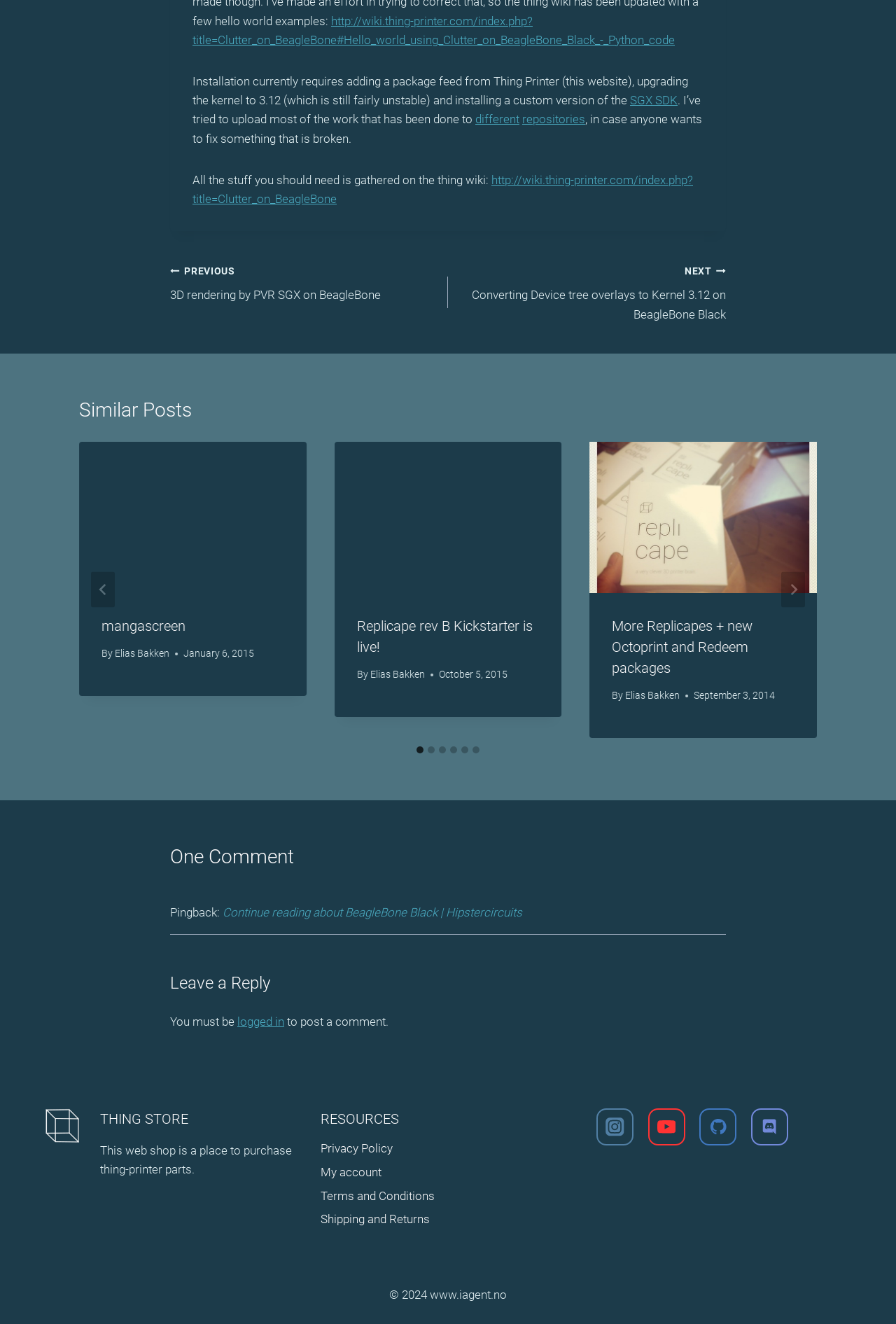Look at the image and write a detailed answer to the question: 
What is the purpose of the thing store?

I found the purpose of the thing store by reading the static text element that describes the thing store, which says 'This web shop is a place to purchase thing-printer parts'.